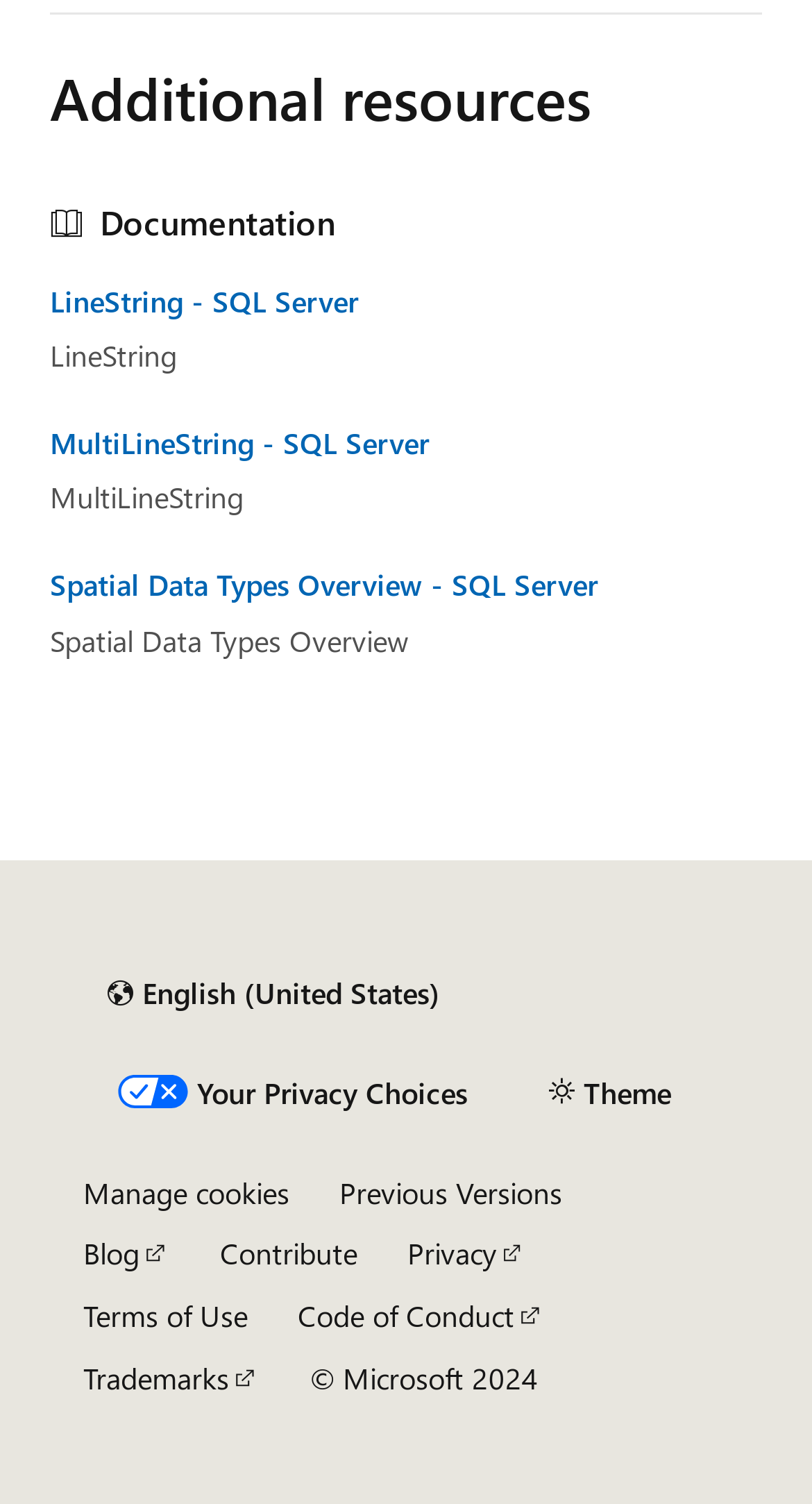What is the year of the copyright statement?
By examining the image, provide a one-word or phrase answer.

2024